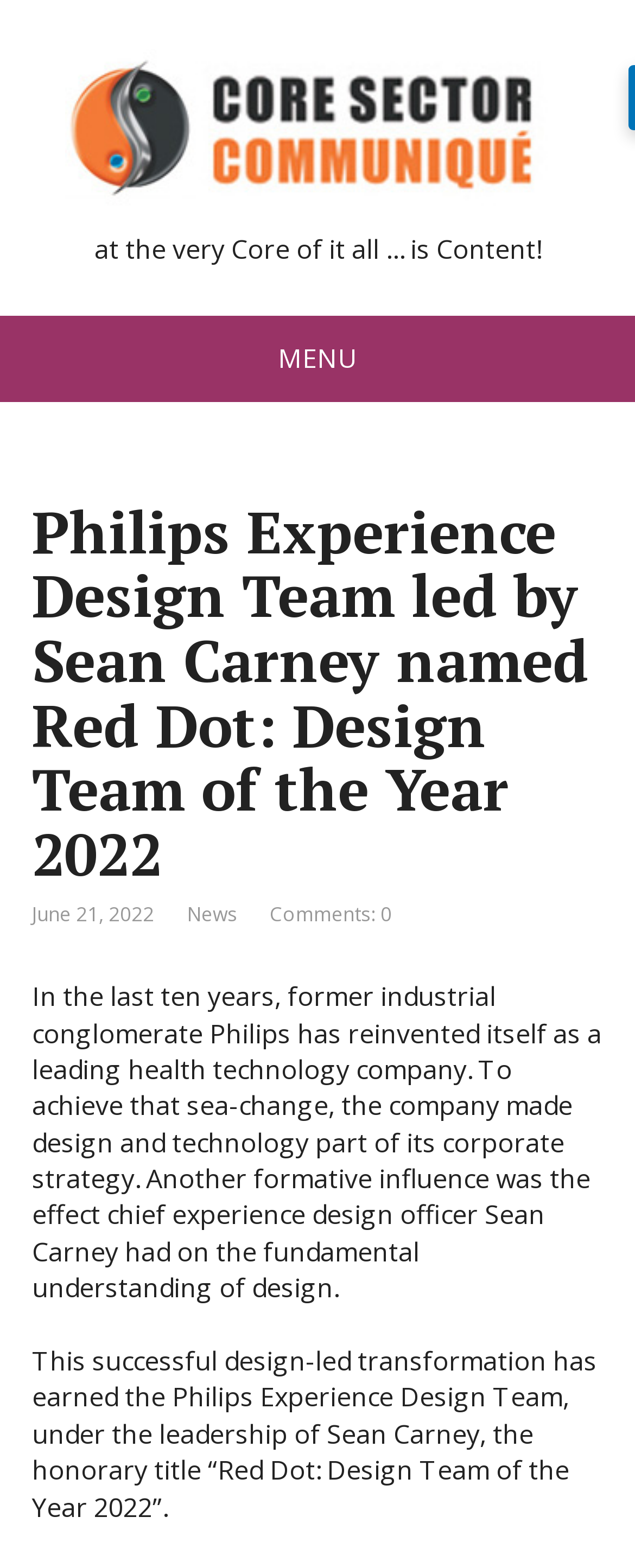Create a detailed narrative describing the layout and content of the webpage.

The webpage is about the Philips Experience Design Team being named Red Dot: Design Team of the Year 2022, led by Sean Carney. At the top, there is a link to "Core Sector Communique" accompanied by an image with the same name, taking up most of the top section. Below this, there is a static text "at the very Core of it all … is Content!".

On the right side, there is a "MENU" button. When expanded, it reveals a heading with the title of the webpage, followed by the date "June 21, 2022". Next to the date, there are two links, "News" and "Comments: 0".

The main content of the webpage is divided into two paragraphs. The first paragraph describes how Philips has transformed itself into a leading health technology company by making design and technology part of its corporate strategy, with Sean Carney's influence on the understanding of design. The second paragraph announces that the Philips Experience Design Team, led by Sean Carney, has been awarded the title "Red Dot: Design Team of the Year 2022" due to their successful design-led transformation.